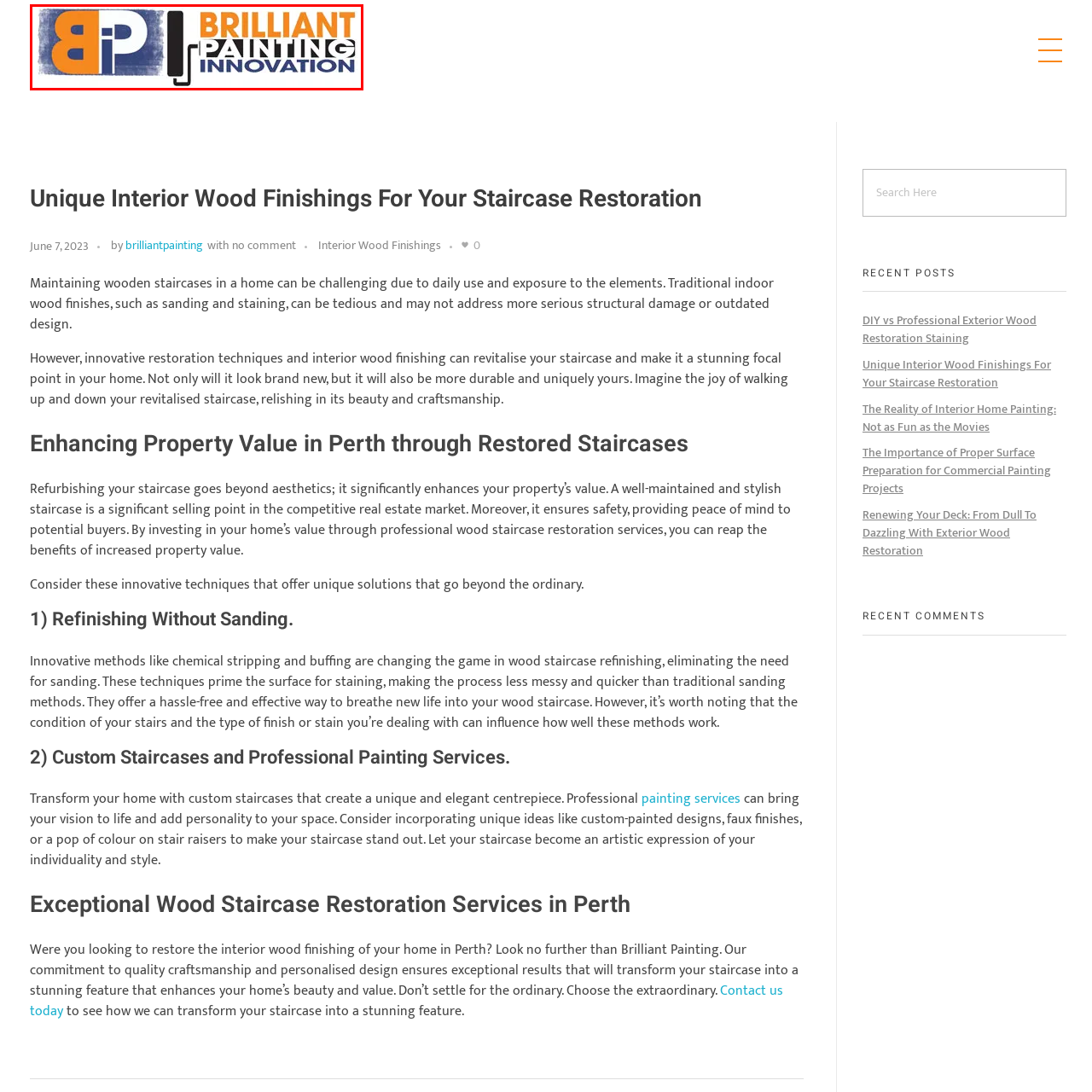What is the icon integrated into the logo design?
Focus on the area marked by the red bounding box and respond to the question with as much detail as possible.

The logo design creatively integrates a paint roller icon alongside the initials 'BPI' and the name 'Brilliant Painting Innovation', which represents the company's focus on painting services.